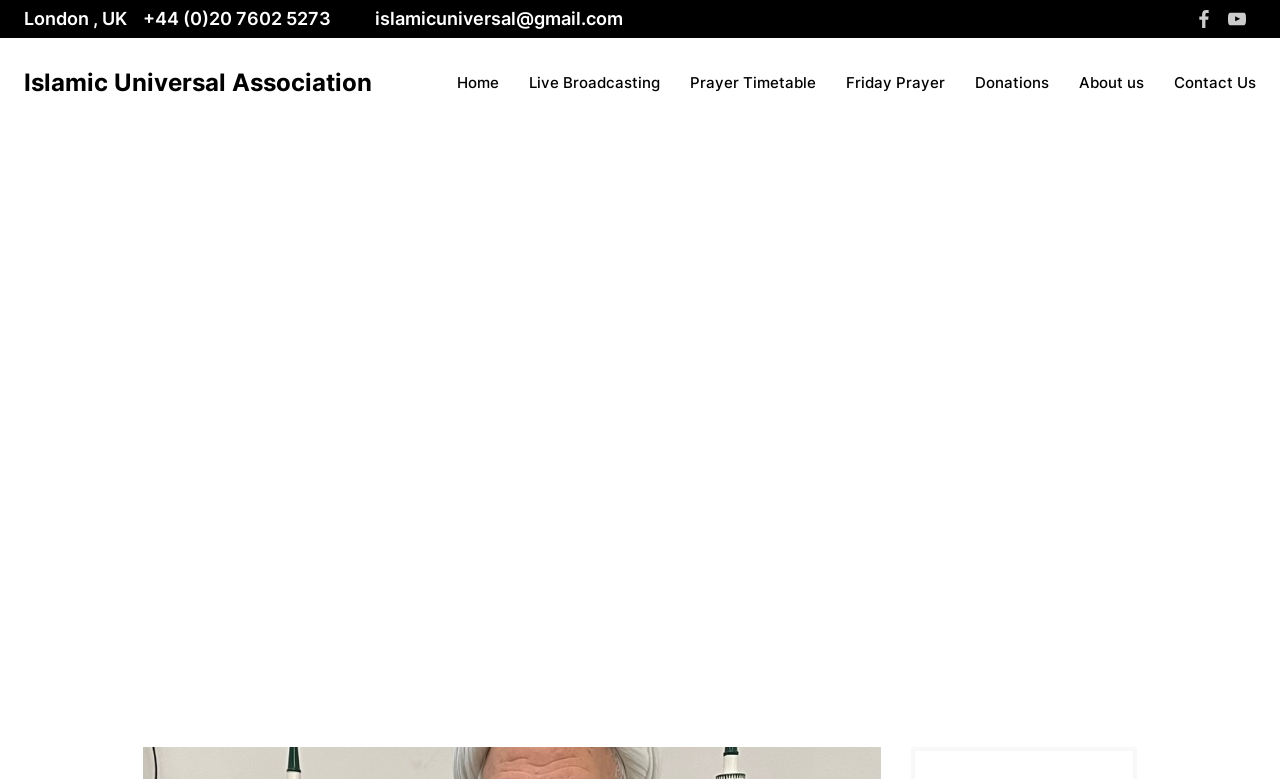Construct a comprehensive description capturing every detail on the webpage.

The webpage appears to be the official website of the Islamic Universal Association, with a focus on providing information and resources related to the organization.

At the top of the page, there is a heading that displays the organization's contact information, including its location in London, UK, phone number, and email address. To the right of this heading, there are two social media links, one for Facebook and one for YouTube, each accompanied by a small icon.

Below the heading, there is a navigation menu that consists of seven links: Home, Live Broadcasting, Prayer Timetable, Friday Prayer, Donations, About us, and Contact Us. These links are arranged horizontally across the page, with the Home link on the left and the Contact Us link on the right.

In the middle of the page, there is a large figure or image that takes up a significant amount of space. Within this figure, there is a link, but its purpose is unclear.

Overall, the webpage appears to be well-organized and easy to navigate, with a clear focus on providing information and resources related to the Islamic Universal Association.